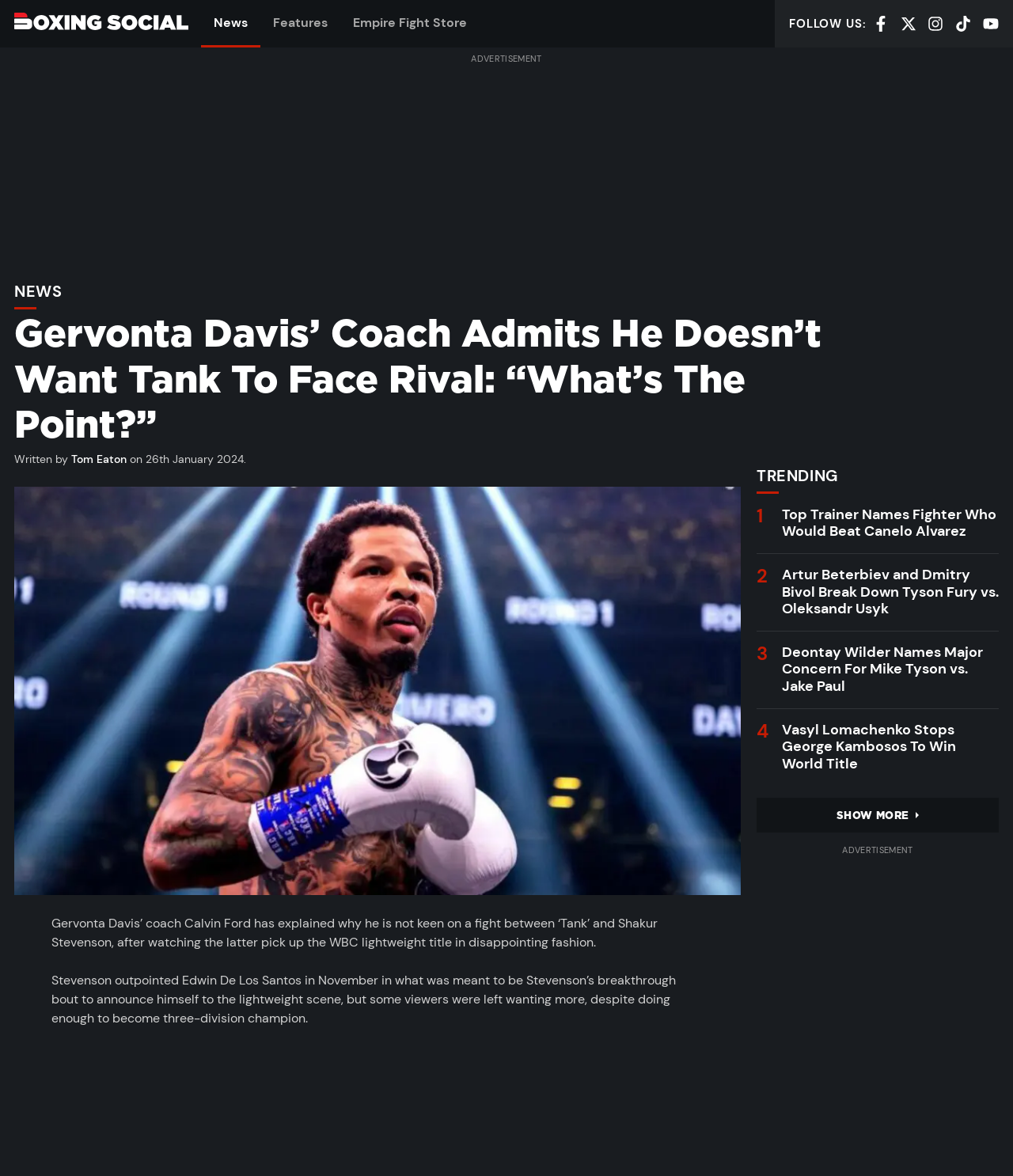Provide the bounding box coordinates for the area that should be clicked to complete the instruction: "Read the trending article 'Top Trainer Names Fighter Who Would Beat Canelo Alvarez'".

[0.771, 0.429, 0.983, 0.46]